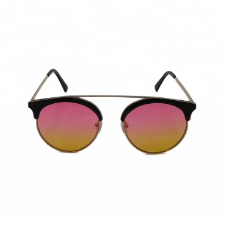Analyze the image and describe all the key elements you observe.

The image features a pair of stylish sunglasses characterized by their round lenses that showcase a vibrant gradient, transitioning from pink to yellow. The glasses have a sleek black frame that adds to their contemporary aesthetic, making them a fashionable accessory. Ideal for enhancing a summer outfit or providing that chic look for outdoor events, these handmade sunglasses encapsulate a unique blend of elegance and playfulness, reflecting light beautifully. Perfect for sun protection, these shades are a standout choice for anyone looking to make a bold statement.